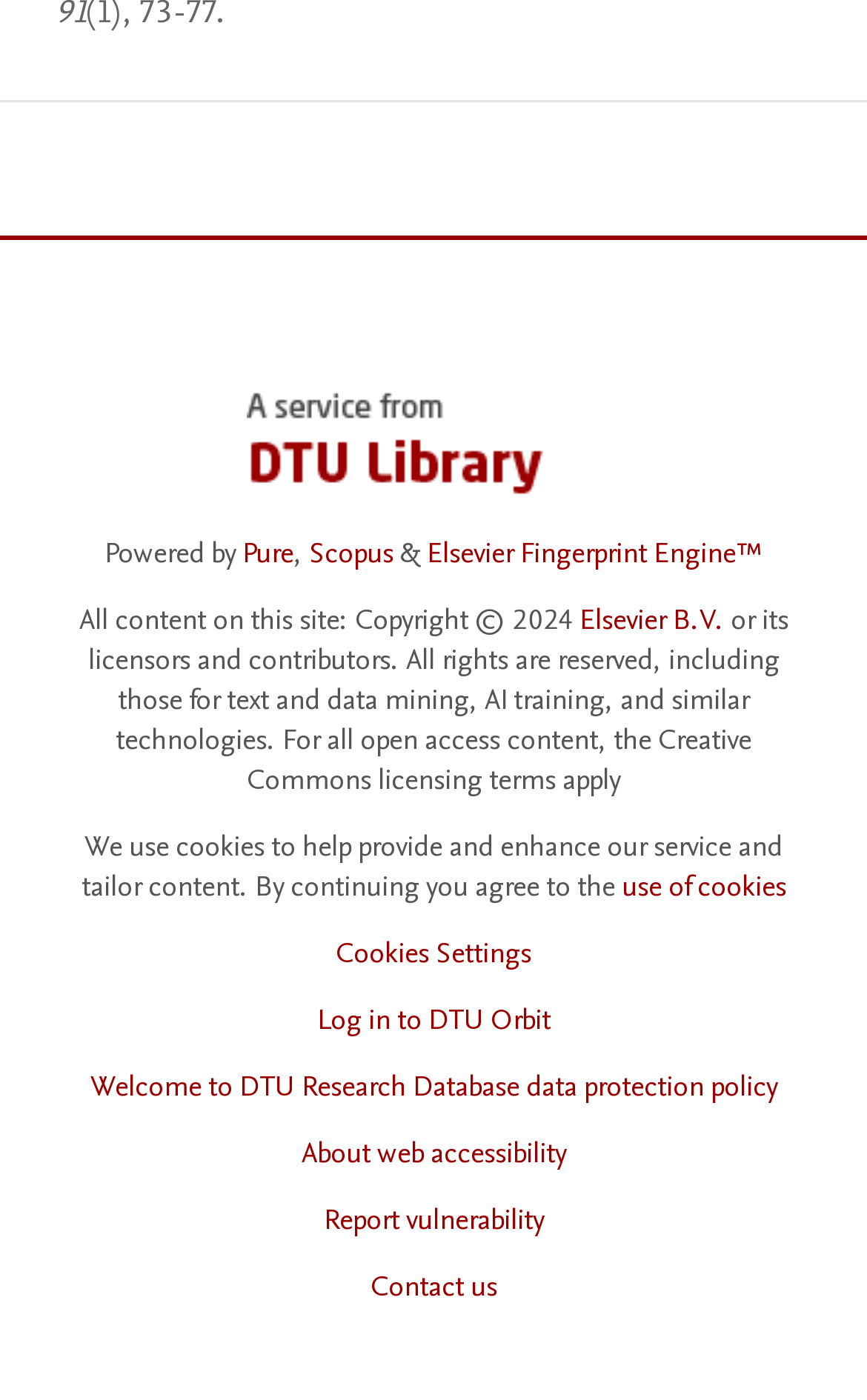How many links are there at the bottom of the page?
Using the information from the image, provide a comprehensive answer to the question.

There are five links at the bottom of the page, which are 'Log in to DTU Orbit', 'Welcome to DTU Research Database data protection policy', 'About web accessibility', 'Report vulnerability', and 'Contact us'.